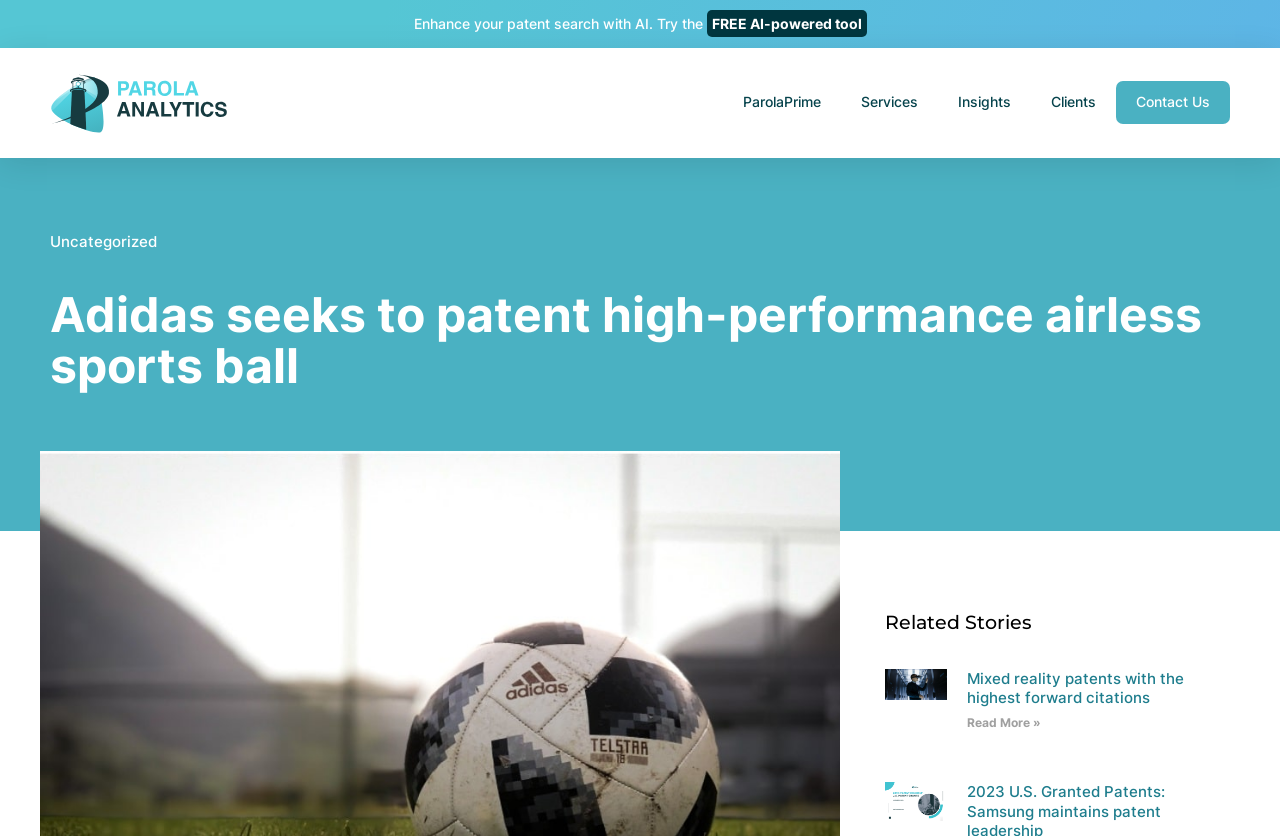What is the logo shown in the top-left corner?
Please look at the screenshot and answer using one word or phrase.

Parola analytics logo